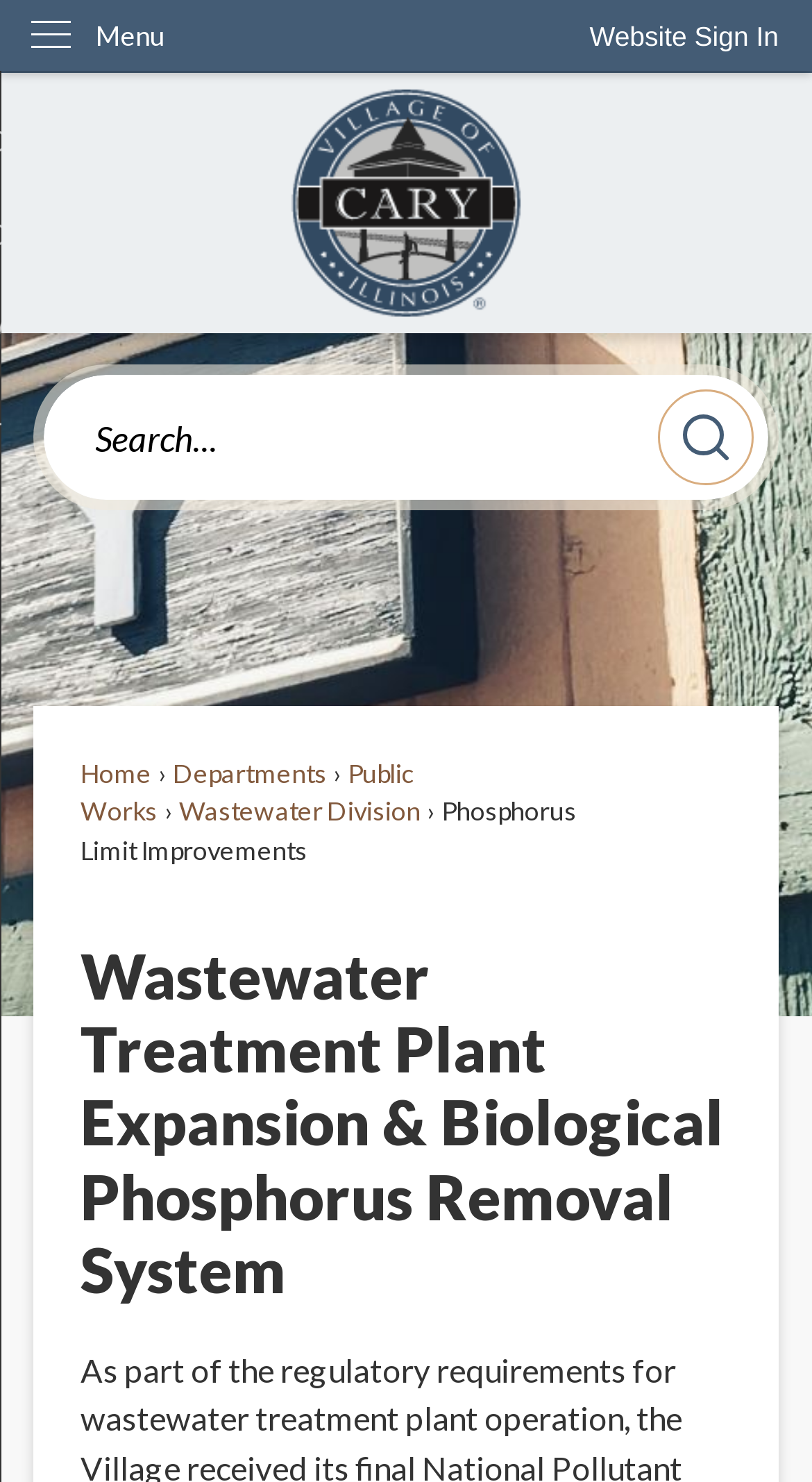Given the following UI element description: "parent_node: Search name="searchField" placeholder="Search..." title="Search..."", find the bounding box coordinates in the webpage screenshot.

[0.04, 0.246, 0.96, 0.345]